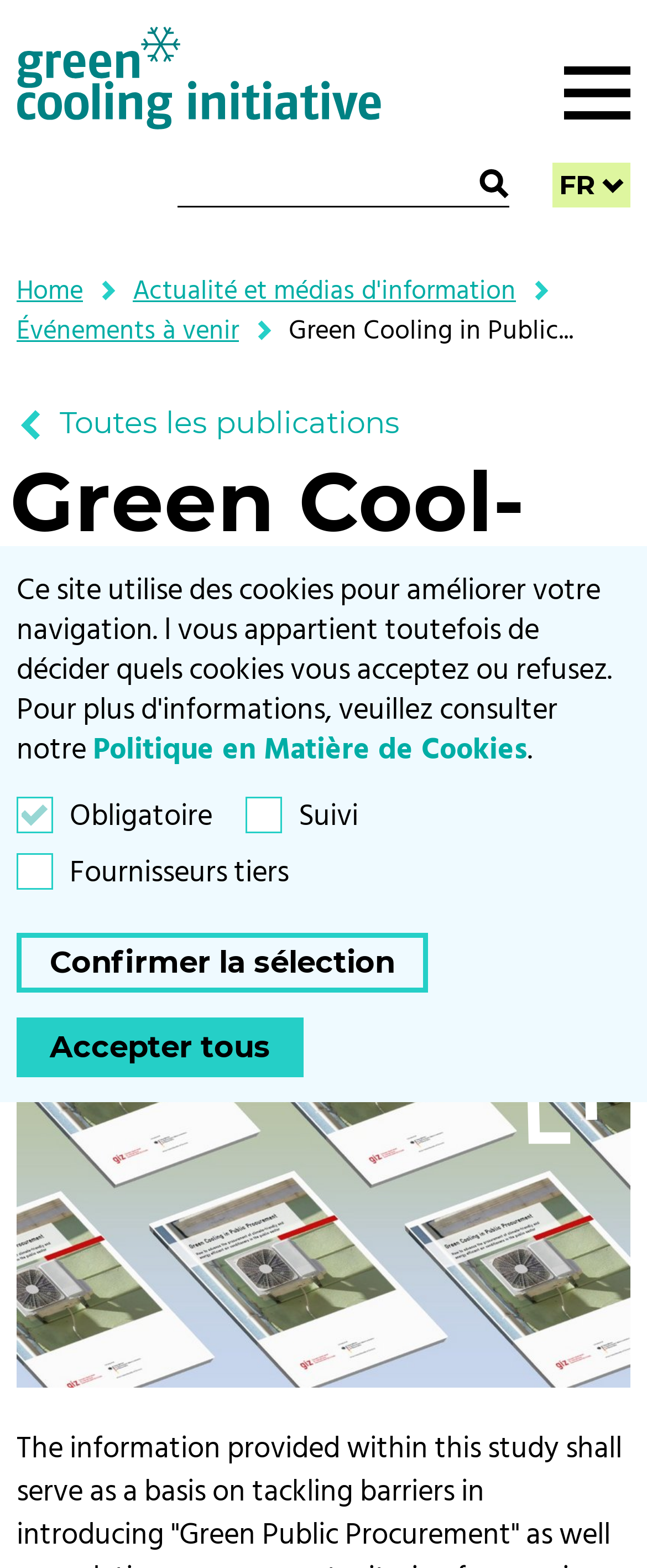Determine the bounding box coordinates for the HTML element mentioned in the following description: "Green Cooling in Public...". The coordinates should be a list of four floats ranging from 0 to 1, represented as [left, top, right, bottom].

[0.446, 0.2, 0.887, 0.221]